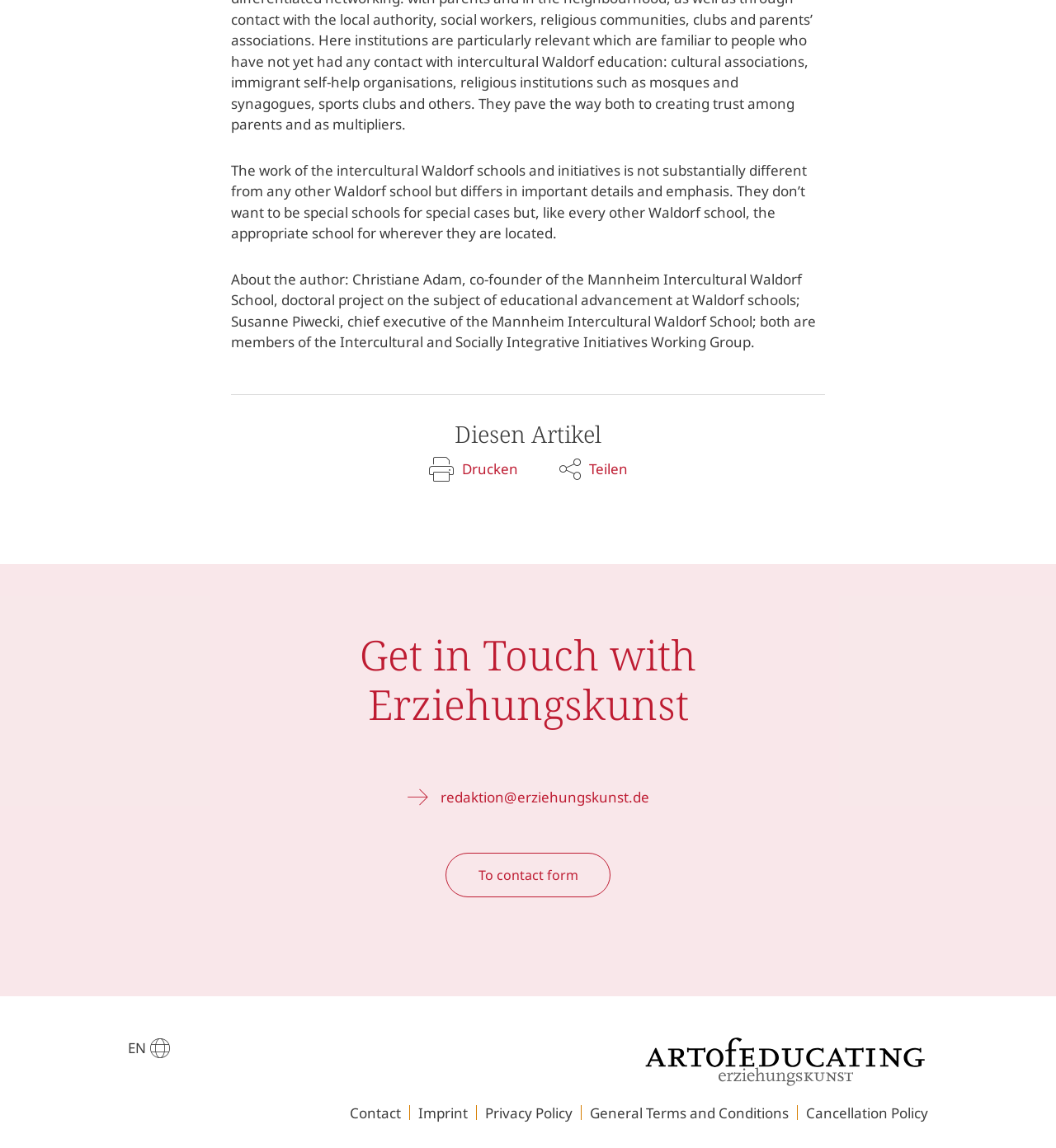Based on the description "Imprint", find the bounding box of the specified UI element.

[0.396, 0.961, 0.443, 0.978]